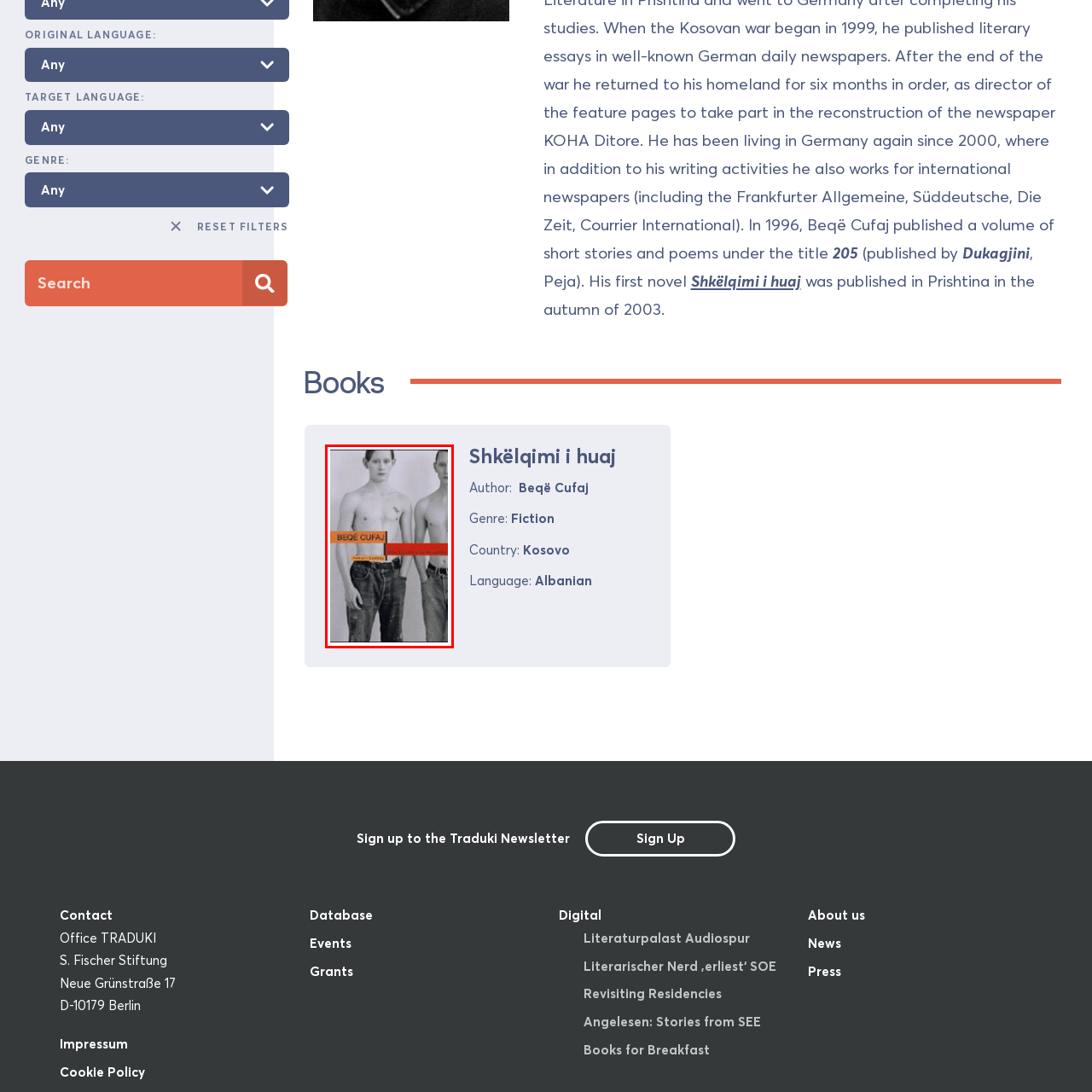Generate a meticulous caption for the image that is highlighted by the red boundary line.

The image depicts the cover of the book "Beqë Cufaj" by the author Beqë Cufaj. The cover features two young men, depicted from the waist up, standing side by side. They are shirtless and wearing denim jeans, conveying a sense of rawness and intimacy. The monochromatic background contrasts with the bold, bright orange and white text that prominently displays the author's name and the book's title. This stark visual presentation suggests themes of vulnerability and self-exploration, typical of contemporary fiction. The book is categorized under the genre of Fiction and is associated with the Albanian language, reflecting Cufaj's cultural background.